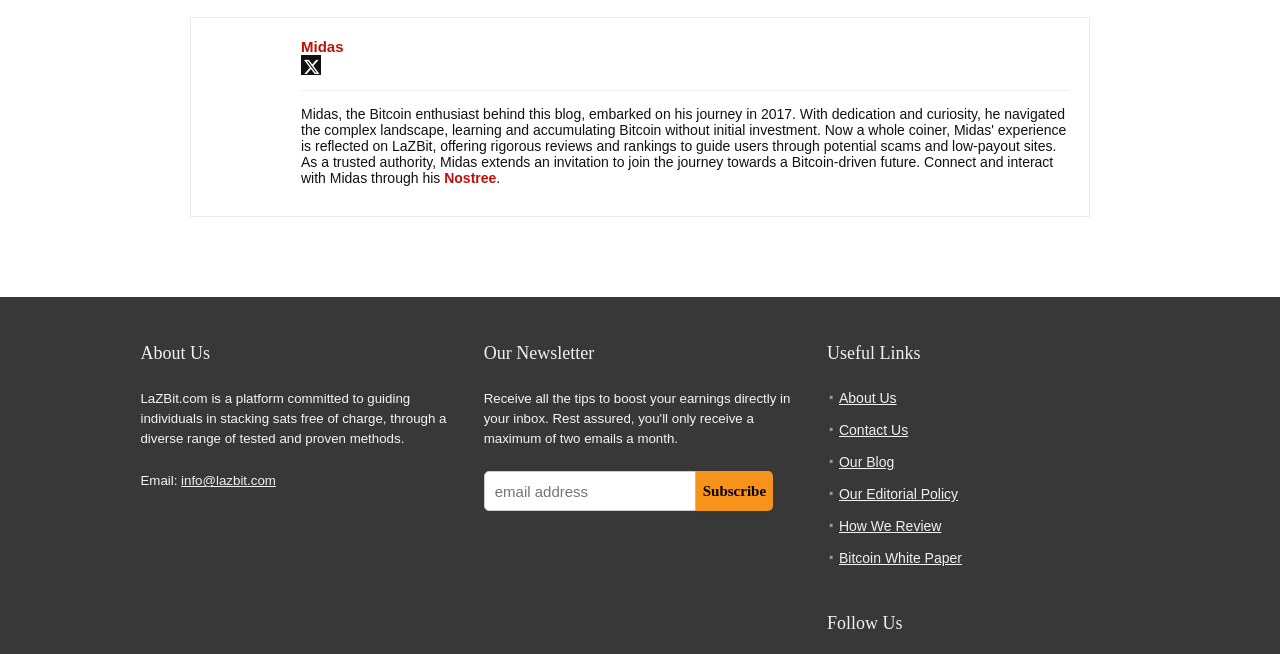What is the purpose of the platform?
From the details in the image, answer the question comprehensively.

The purpose of the platform can be inferred from the static text element that says 'LaZBit.com is a platform committed to guiding individuals in stacking sats free of charge, through a diverse range of tested and proven methods.'